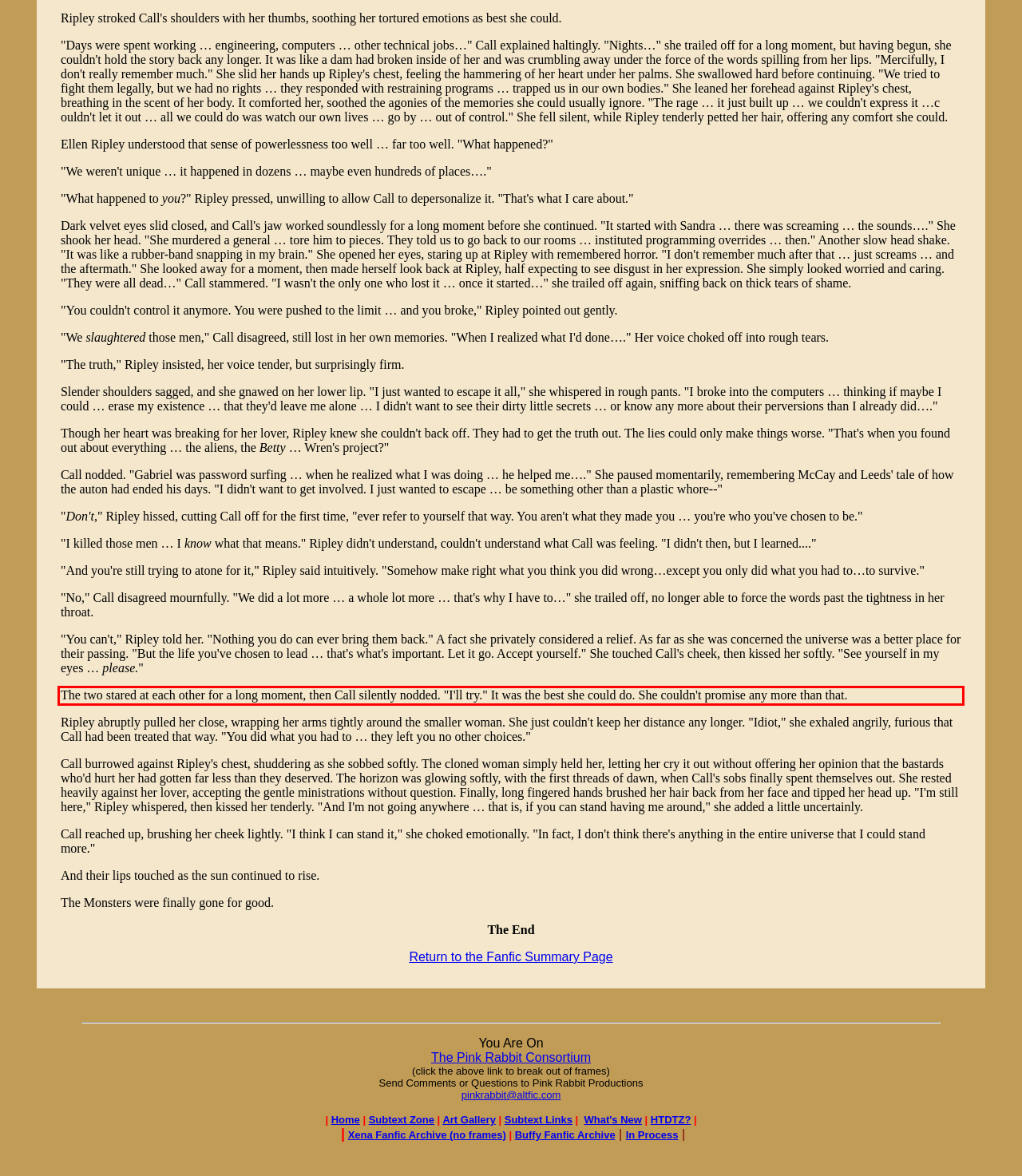Using the provided screenshot, read and generate the text content within the red-bordered area.

The two stared at each other for a long moment, then Call silently nodded. "I'll try." It was the best she could do. She couldn't promise any more than that.